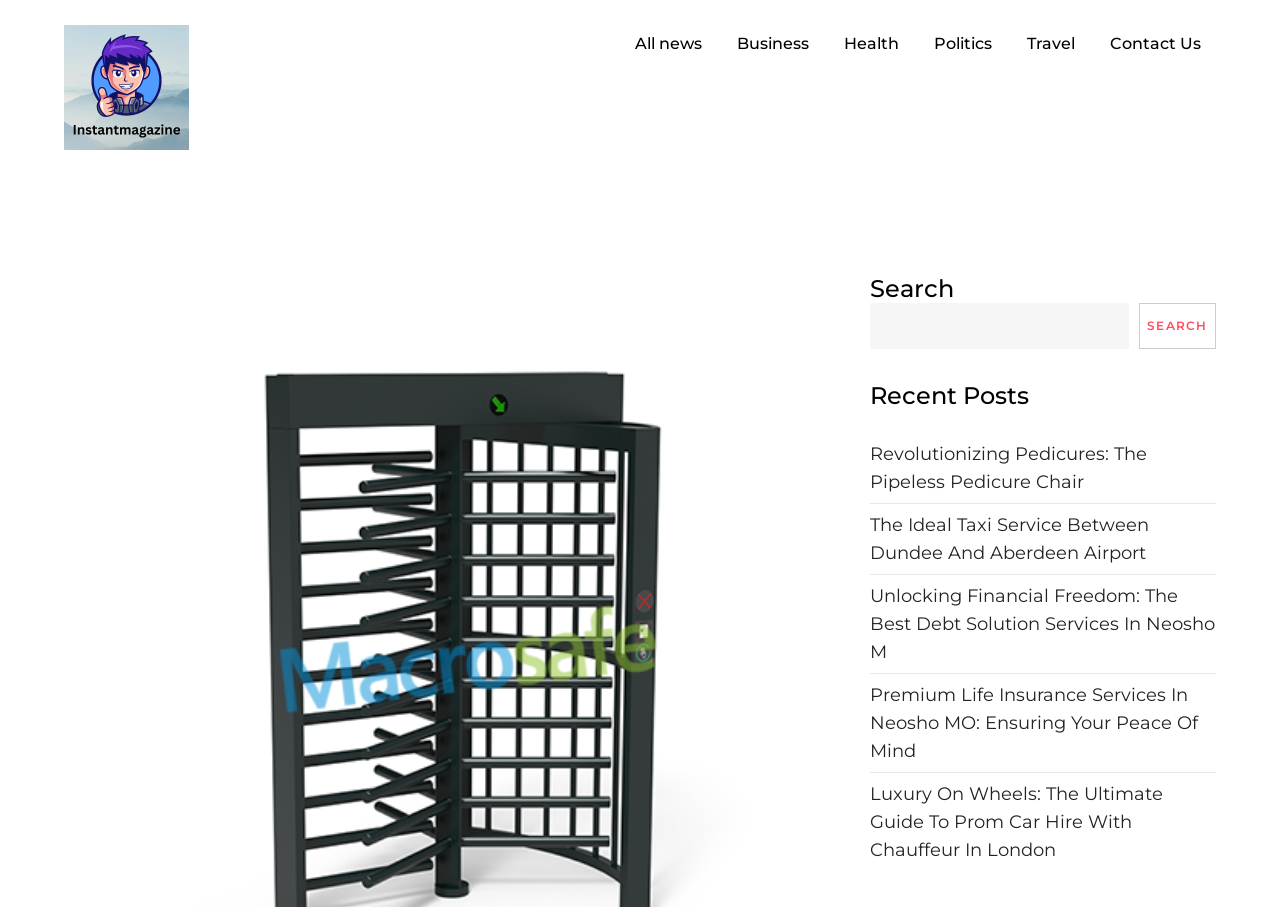What is the category of the link 'Business'?
Using the image as a reference, answer with just one word or a short phrase.

News category